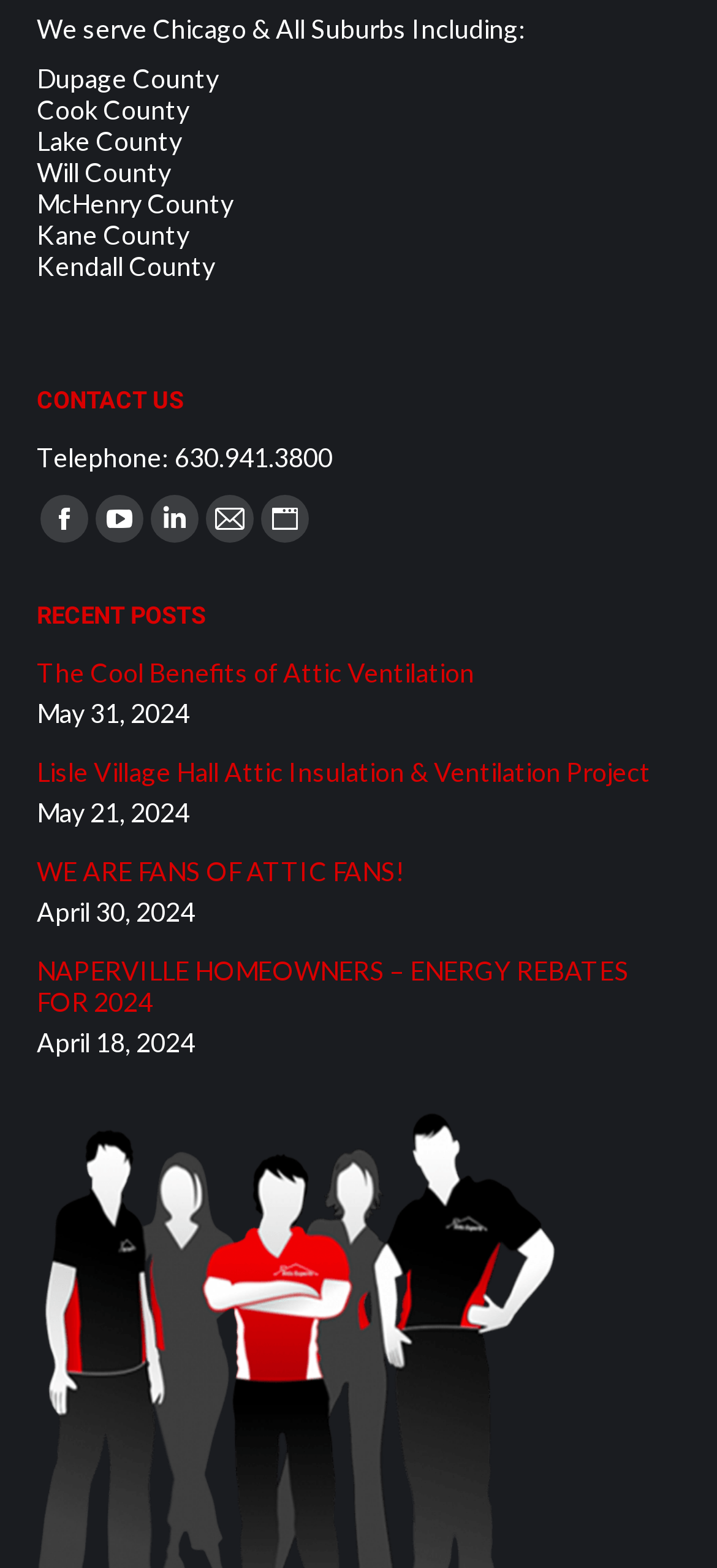Provide a brief response using a word or short phrase to this question:
What is the topic of the most recent post?

The Cool Benefits of Attic Ventilation